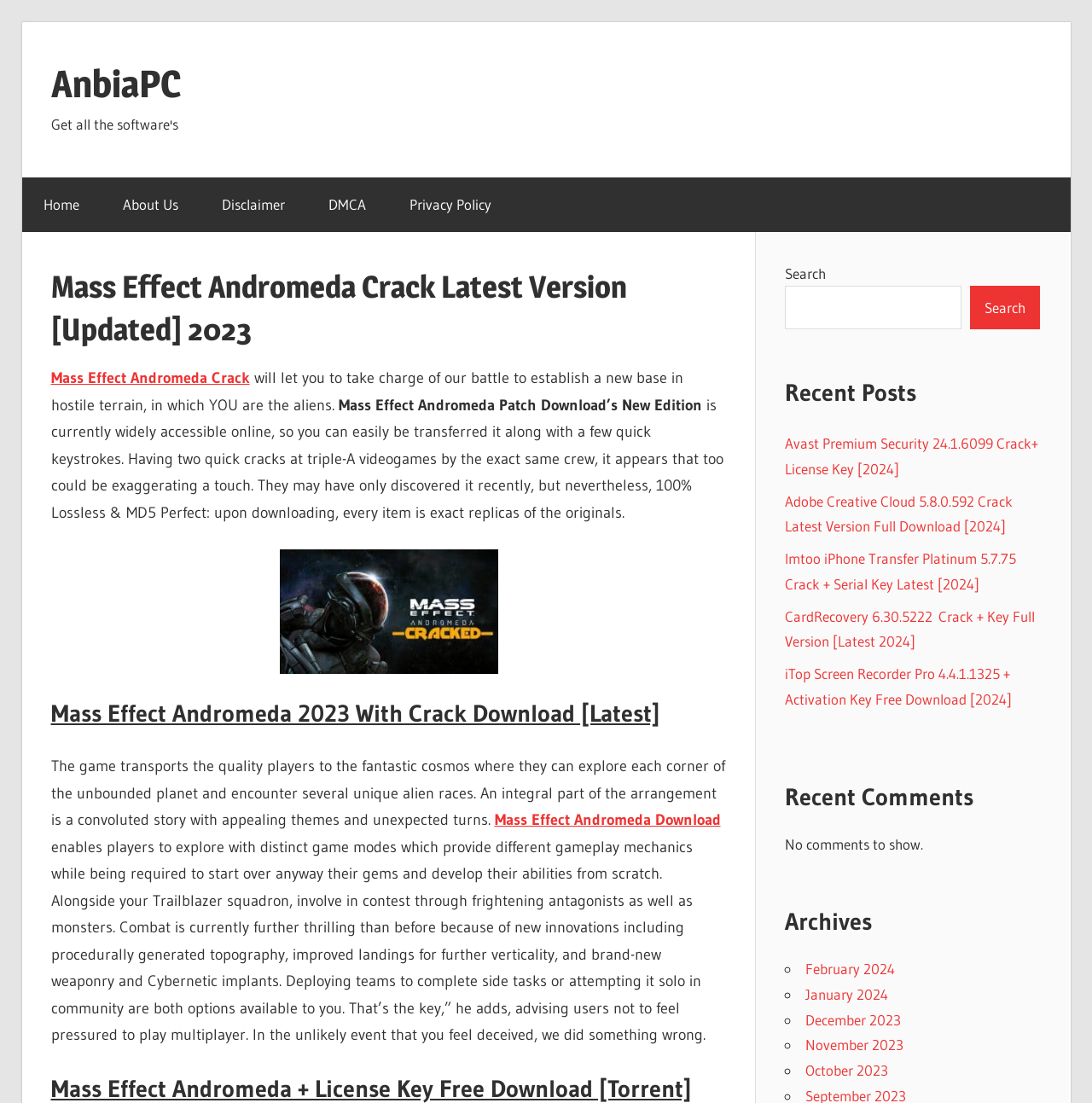With reference to the image, please provide a detailed answer to the following question: What is the name of the game being discussed?

The webpage is discussing a game, and the heading 'Mass Effect Andromeda Crack Latest Version [Updated] 2023' suggests that the game being discussed is Mass Effect Andromeda.